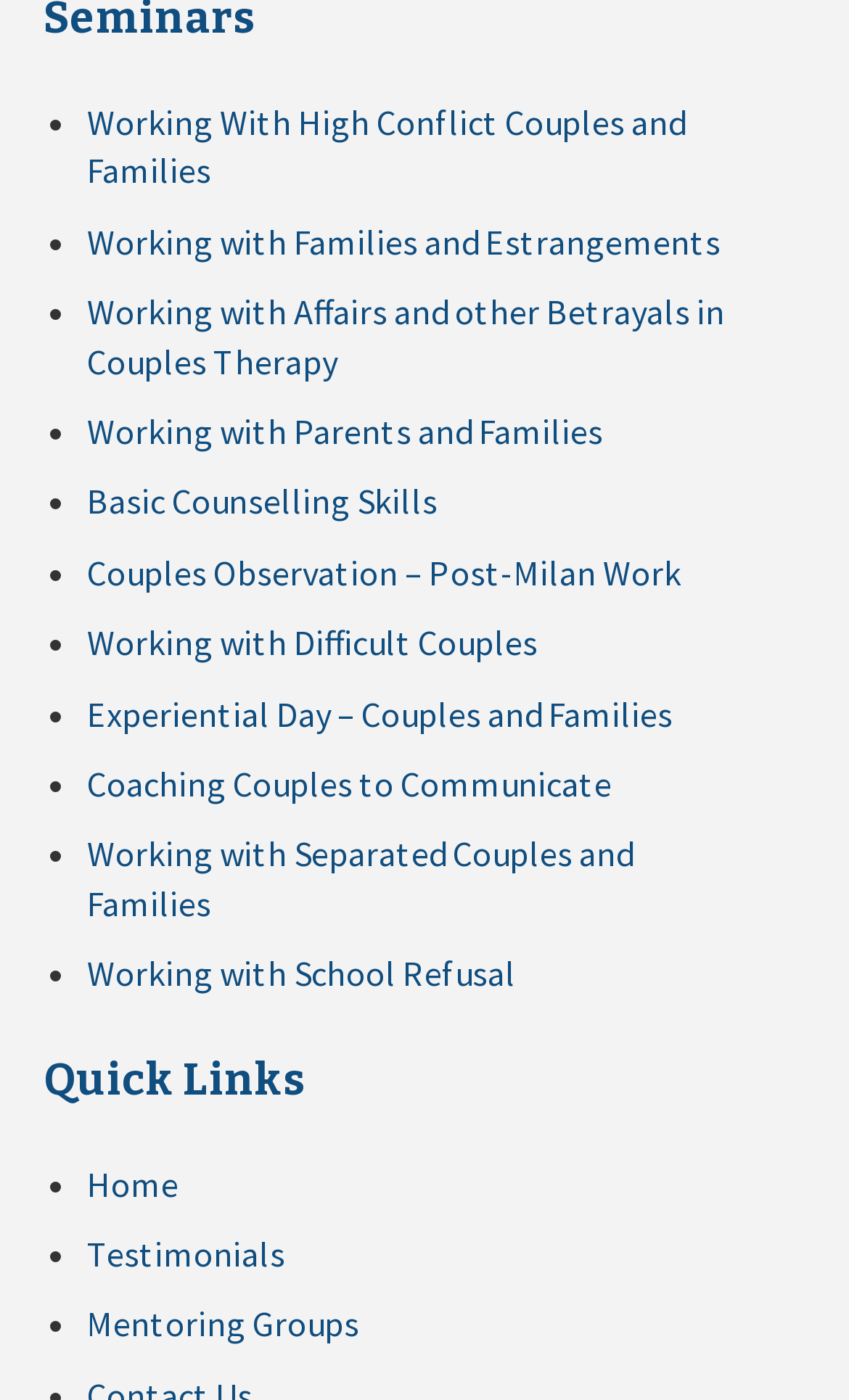Find the bounding box coordinates for the area you need to click to carry out the instruction: "Explore Working with Affairs and other Betrayals in Couples Therapy". The coordinates should be four float numbers between 0 and 1, indicated as [left, top, right, bottom].

[0.103, 0.207, 0.854, 0.273]